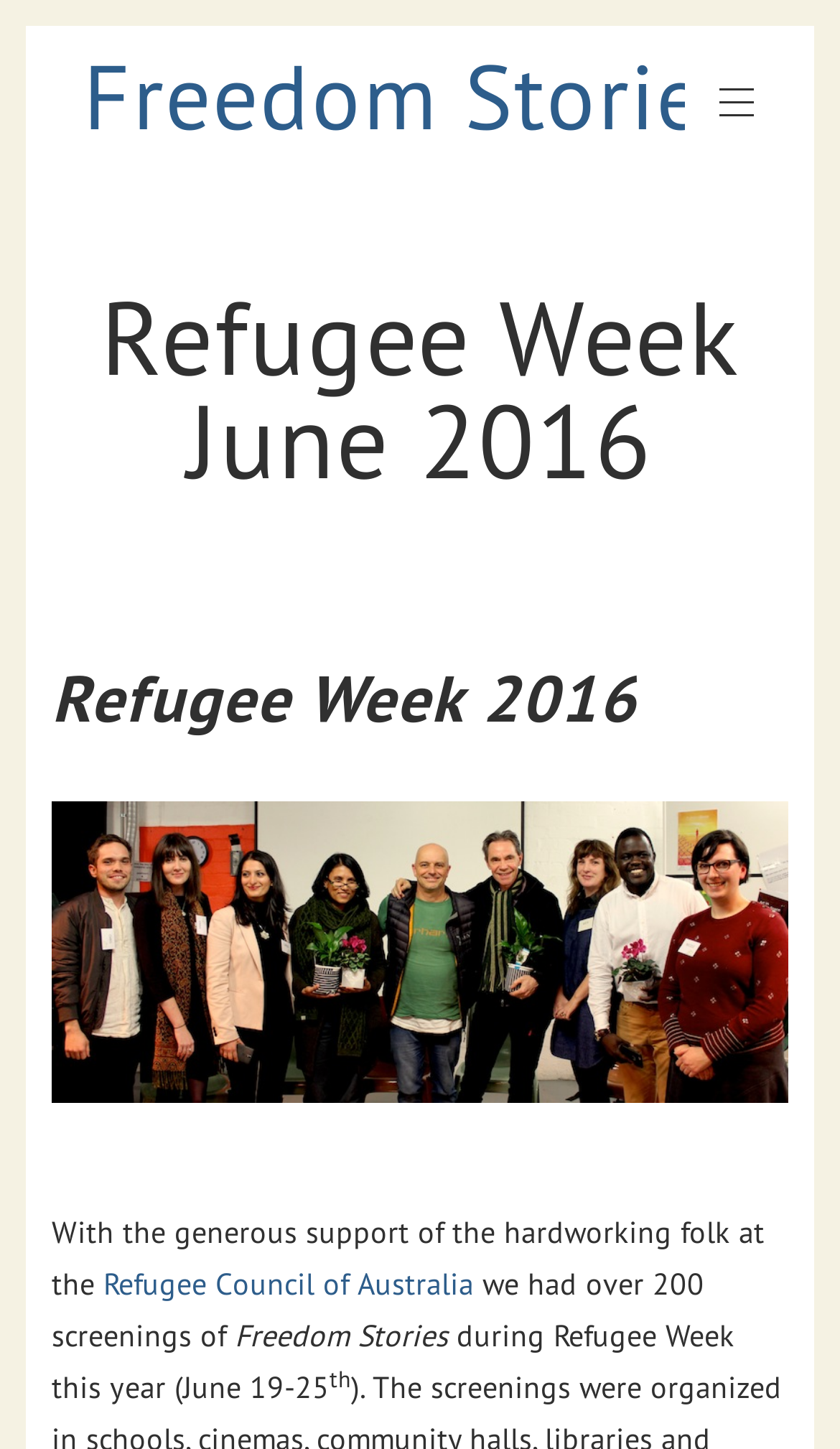Using a single word or phrase, answer the following question: 
What is the name of the event?

Refugee Week